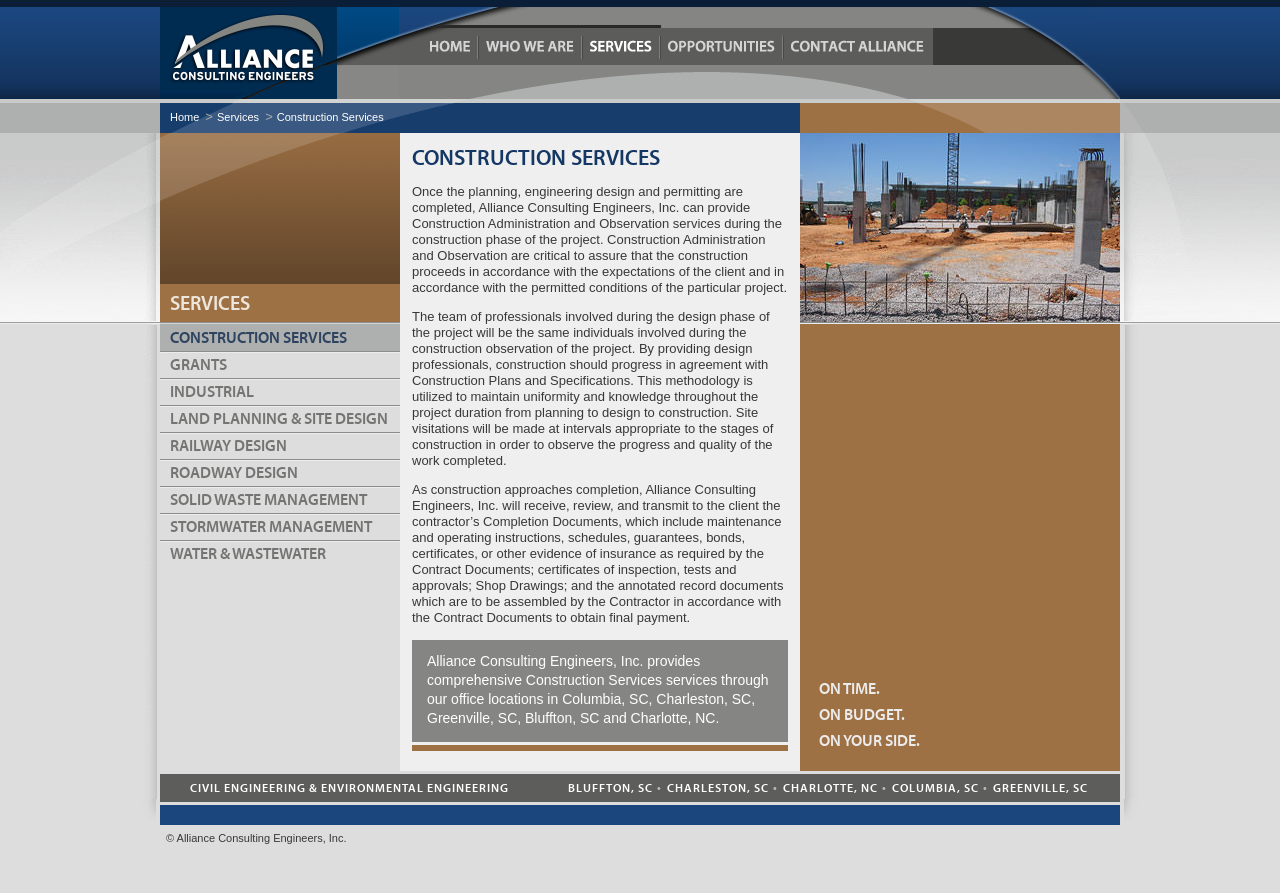Please determine the bounding box coordinates of the section I need to click to accomplish this instruction: "Click Alliance Consulting Engineers, Inc. logo".

[0.125, 0.008, 0.312, 0.111]